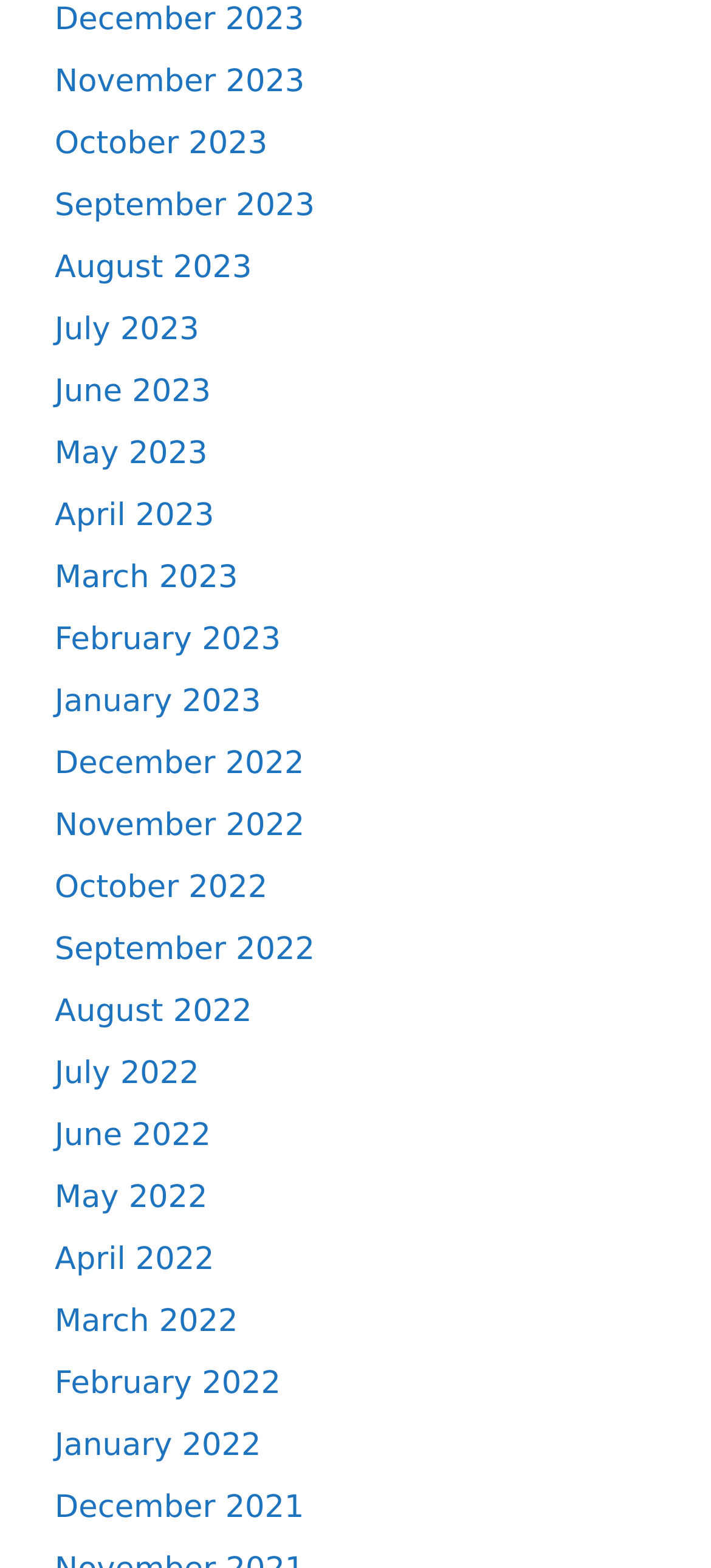Identify the bounding box coordinates of the area that should be clicked in order to complete the given instruction: "Access October 2023". The bounding box coordinates should be four float numbers between 0 and 1, i.e., [left, top, right, bottom].

[0.077, 0.08, 0.376, 0.103]